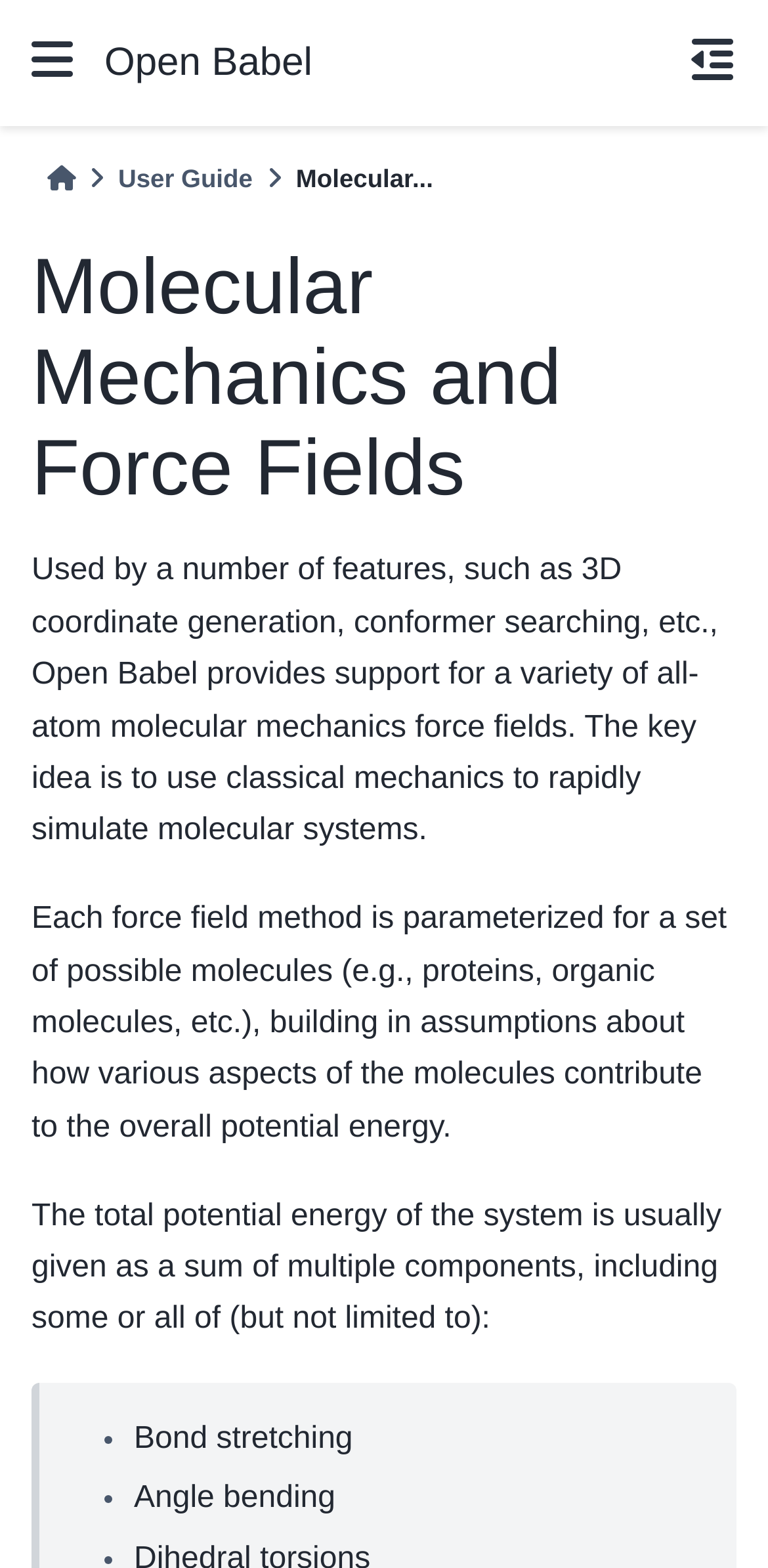What is the purpose of molecular mechanics force fields?
Provide a concise answer using a single word or phrase based on the image.

Rapidly simulate molecular systems